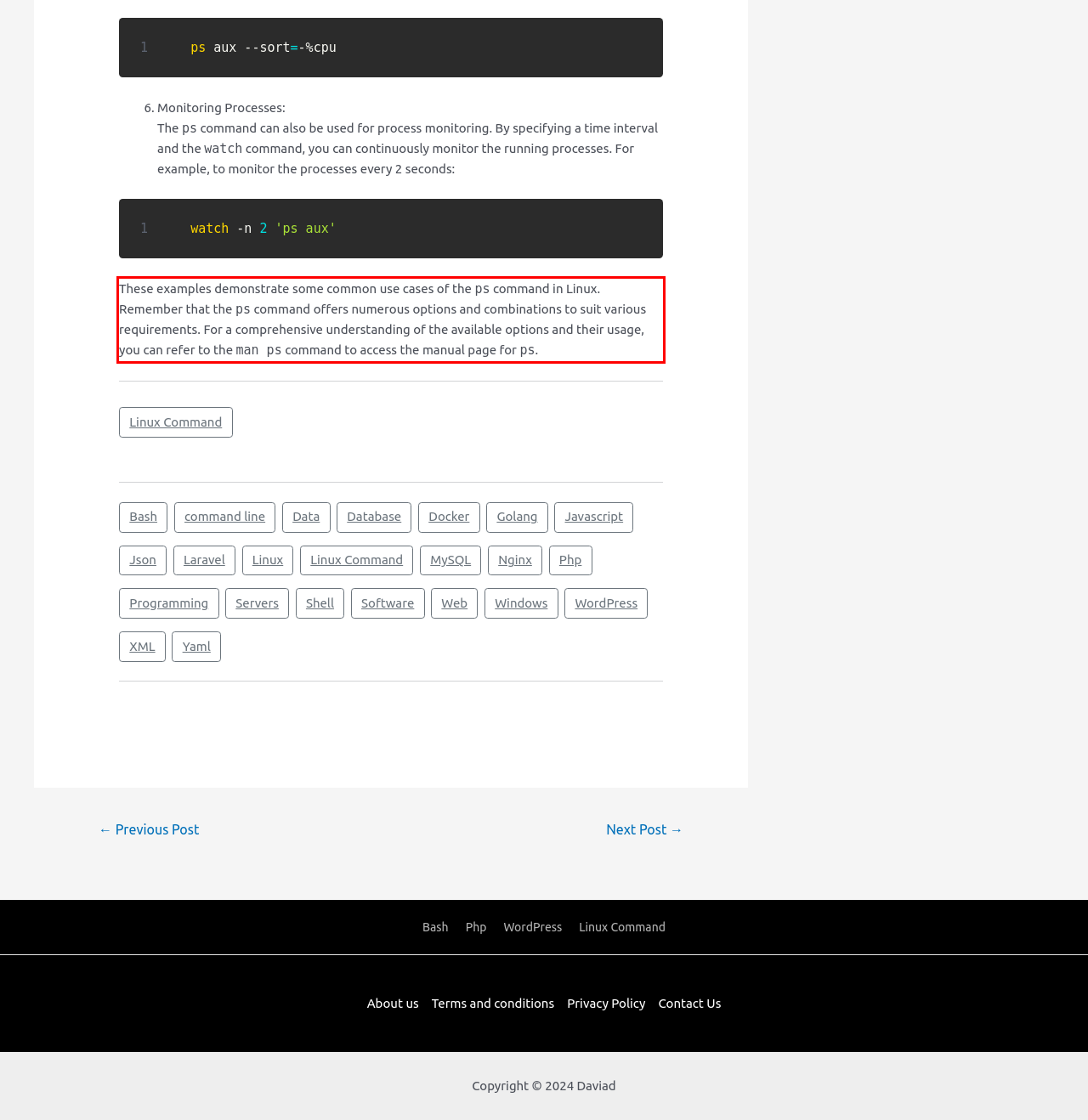Given a webpage screenshot, identify the text inside the red bounding box using OCR and extract it.

These examples demonstrate some common use cases of the ps command in Linux. Remember that the ps command offers numerous options and combinations to suit various requirements. For a comprehensive understanding of the available options and their usage, you can refer to the man ps command to access the manual page for ps.